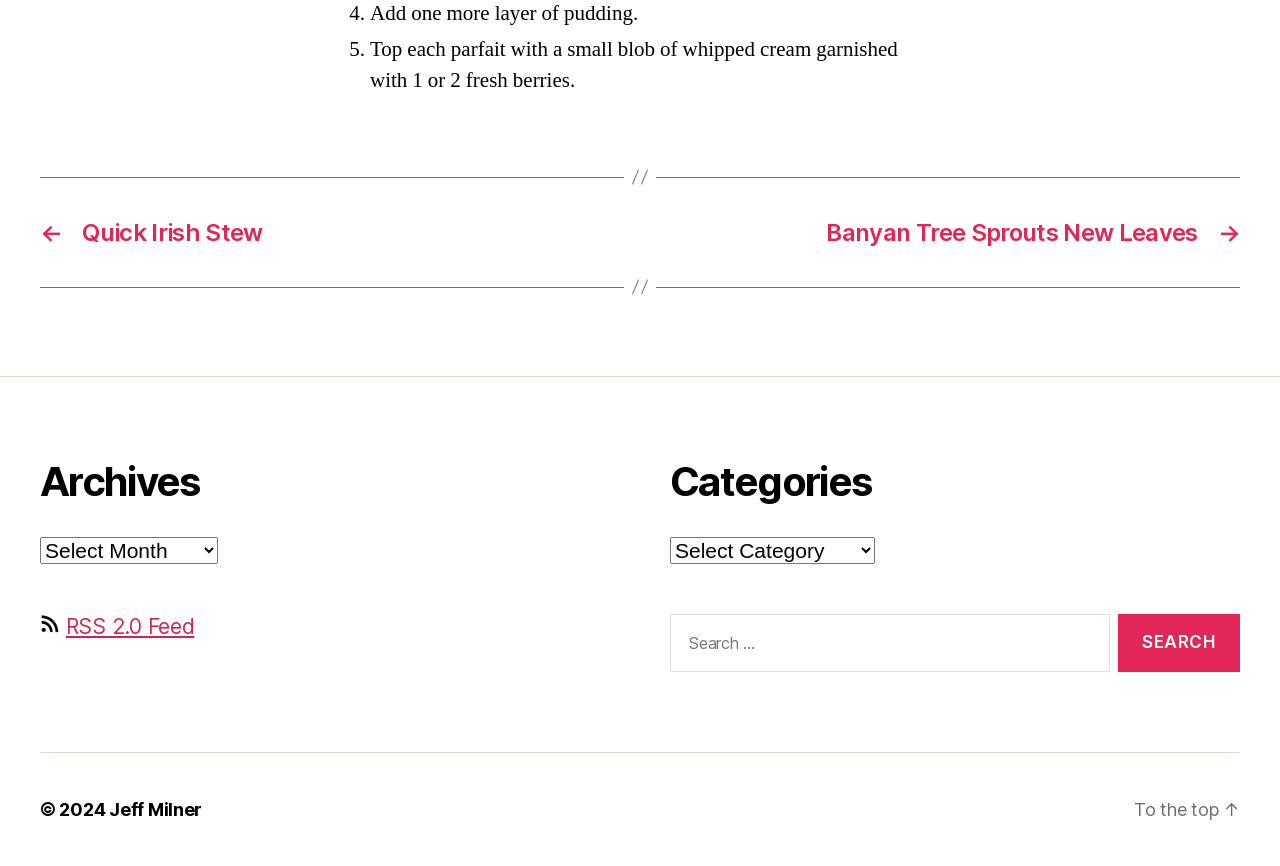Please identify the bounding box coordinates of the clickable region that I should interact with to perform the following instruction: "Go to the top of the page". The coordinates should be expressed as four float numbers between 0 and 1, i.e., [left, top, right, bottom].

[0.886, 0.923, 0.969, 0.947]